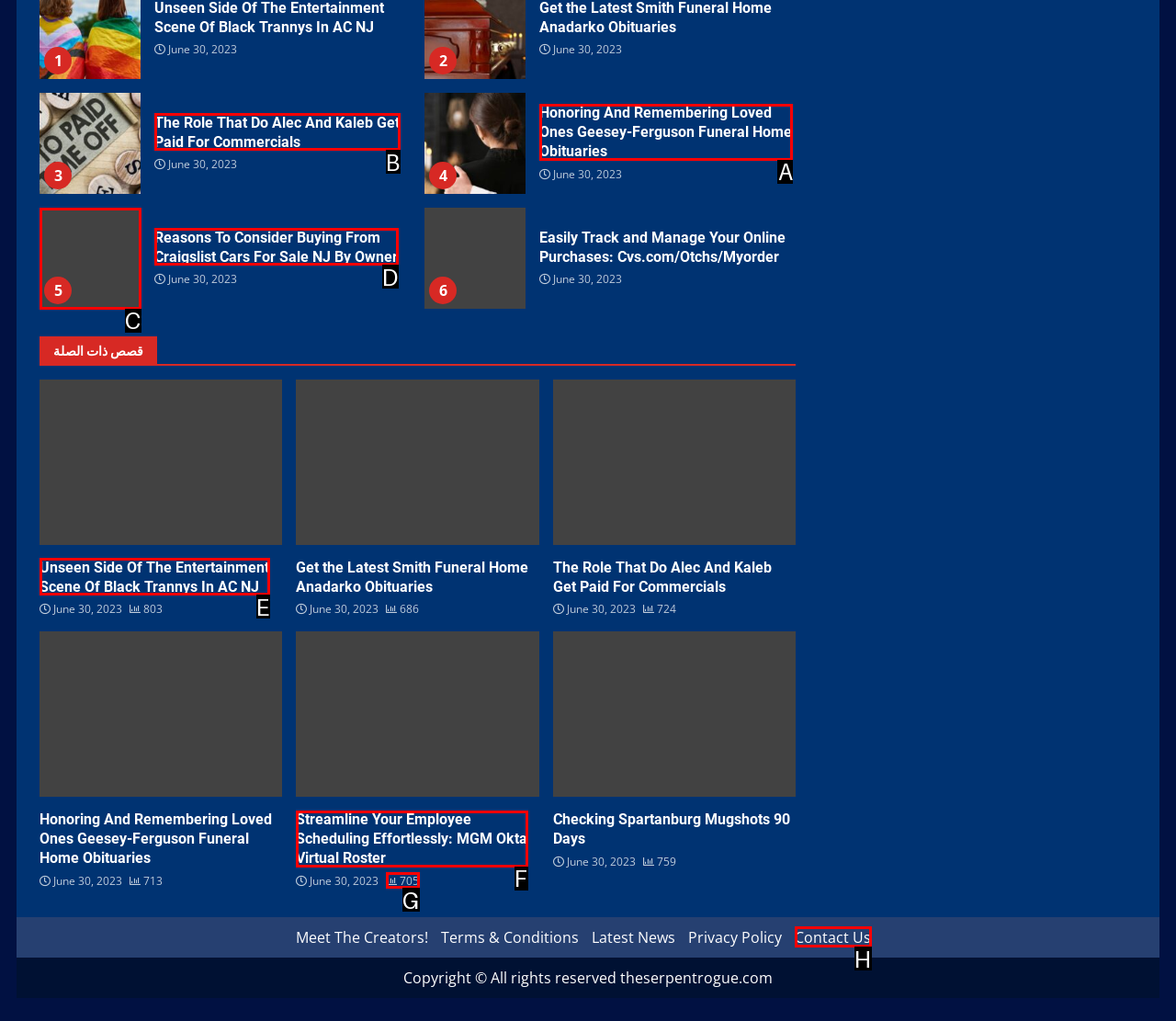Which option should you click on to fulfill this task: Check Honoring And Remembering Loved Ones Geesey-Ferguson Funeral Home Obituaries? Answer with the letter of the correct choice.

A